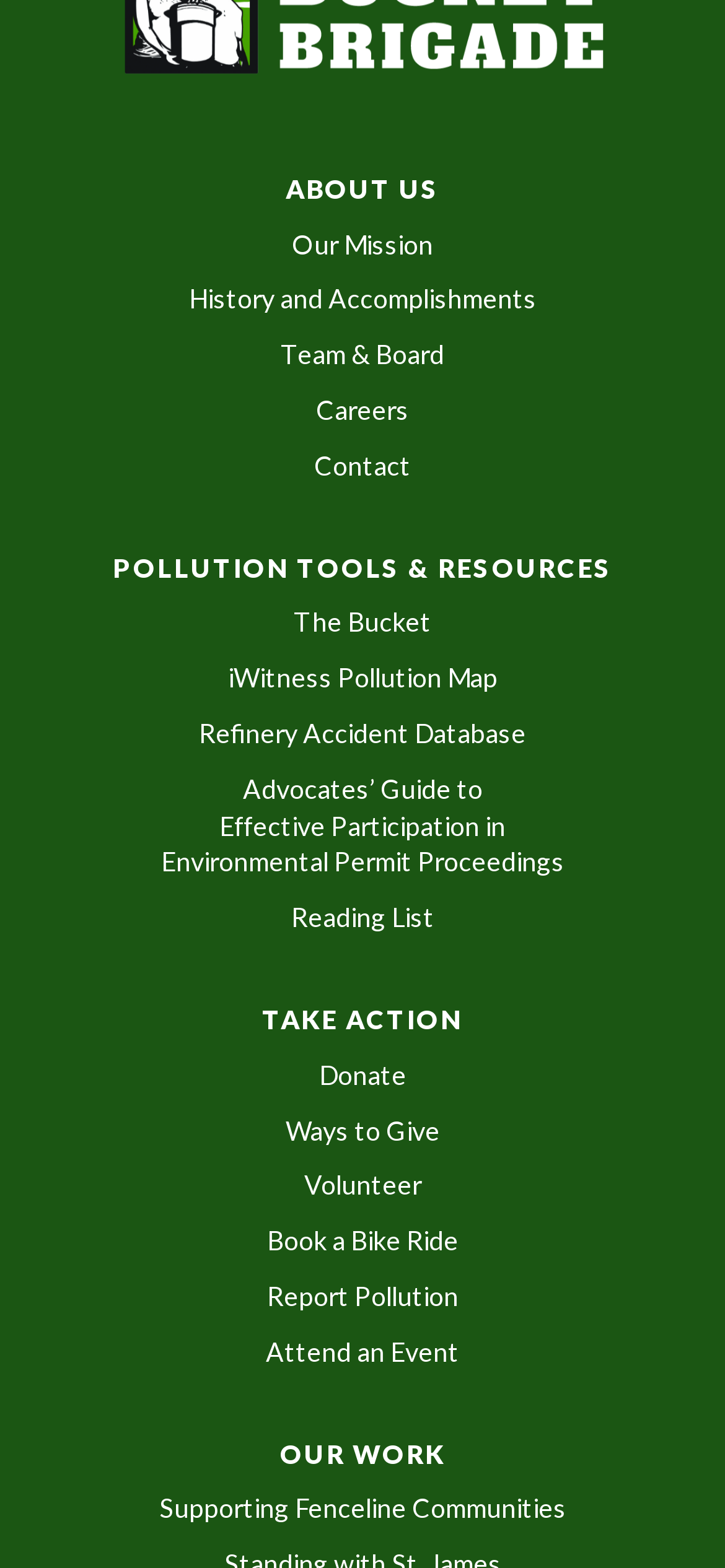Reply to the question below using a single word or brief phrase:
How many main sections are there?

4